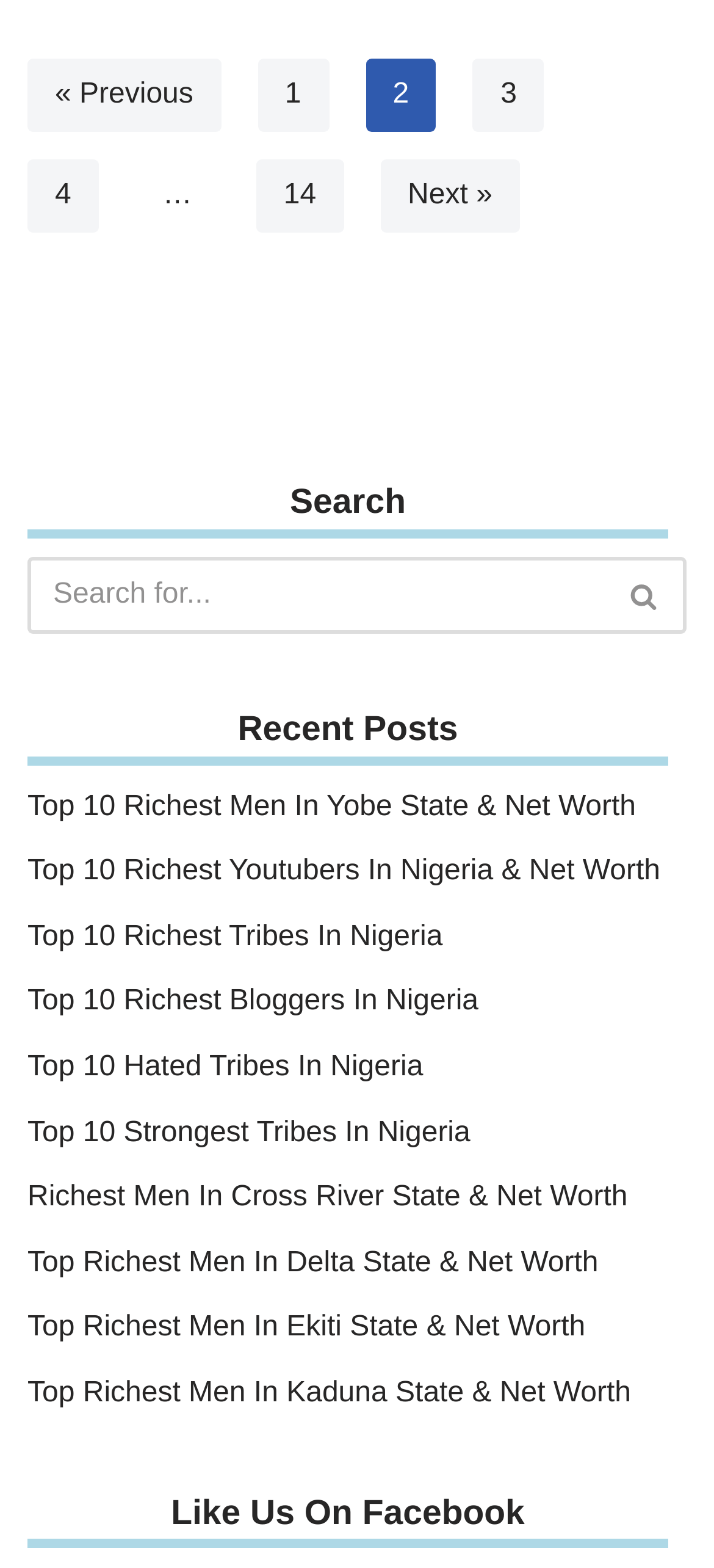Answer the following query concisely with a single word or phrase:
What social media platform is promoted at the bottom?

Facebook